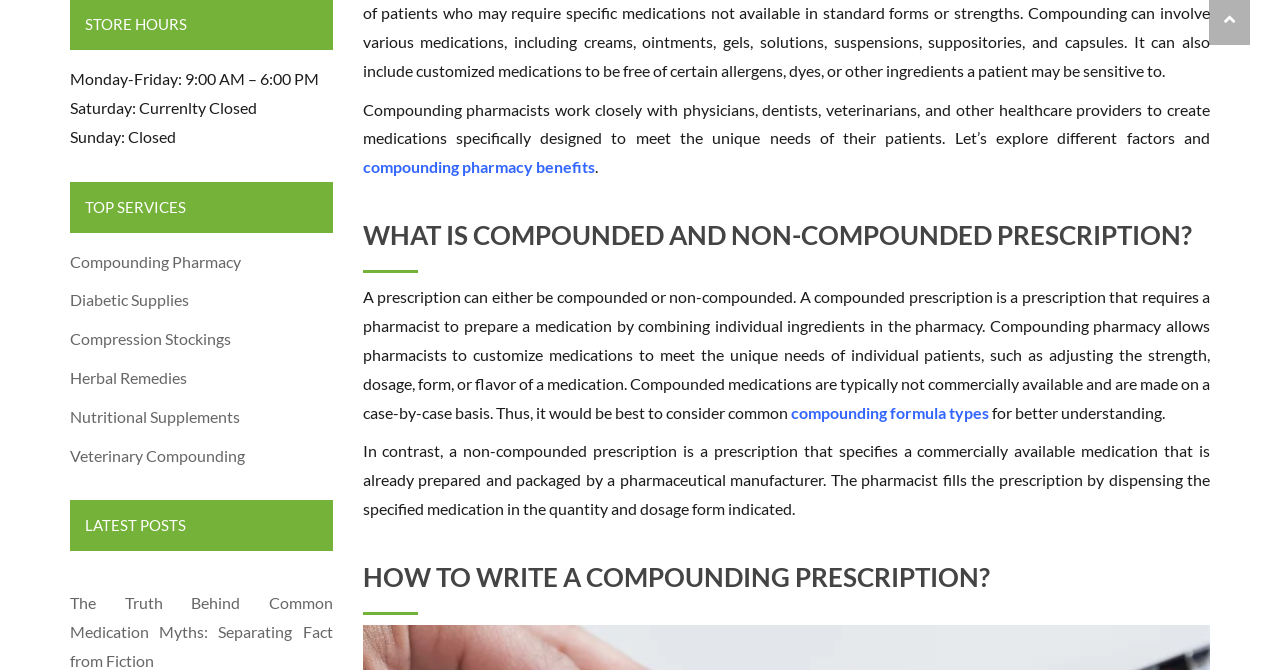Extract the bounding box coordinates for the HTML element that matches this description: "Diabetic Supplies". The coordinates should be four float numbers between 0 and 1, i.e., [left, top, right, bottom].

[0.055, 0.434, 0.148, 0.462]